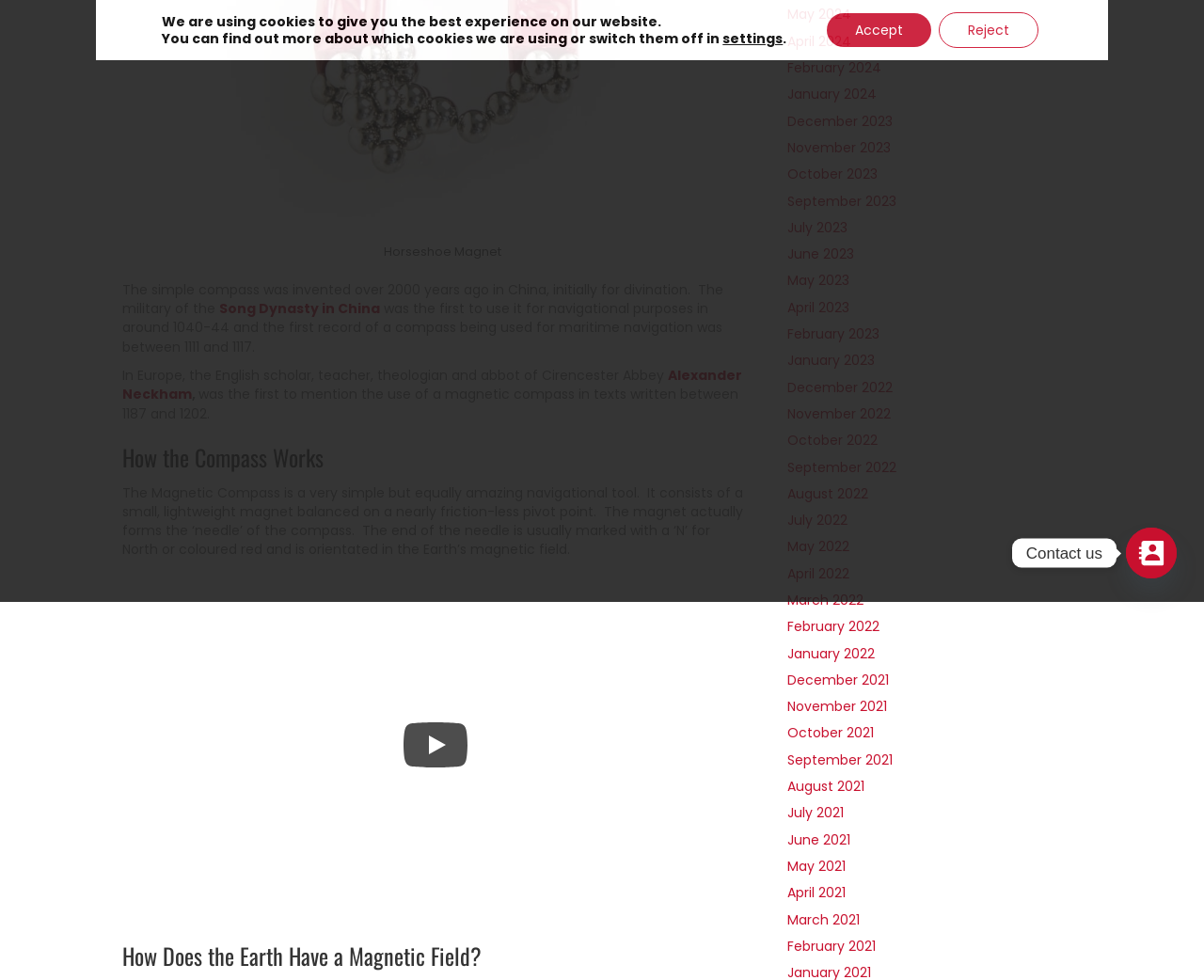Identify the bounding box for the described UI element. Provide the coordinates in (top-left x, top-left y, bottom-right x, bottom-right y) format with values ranging from 0 to 1: settings

[0.6, 0.031, 0.65, 0.048]